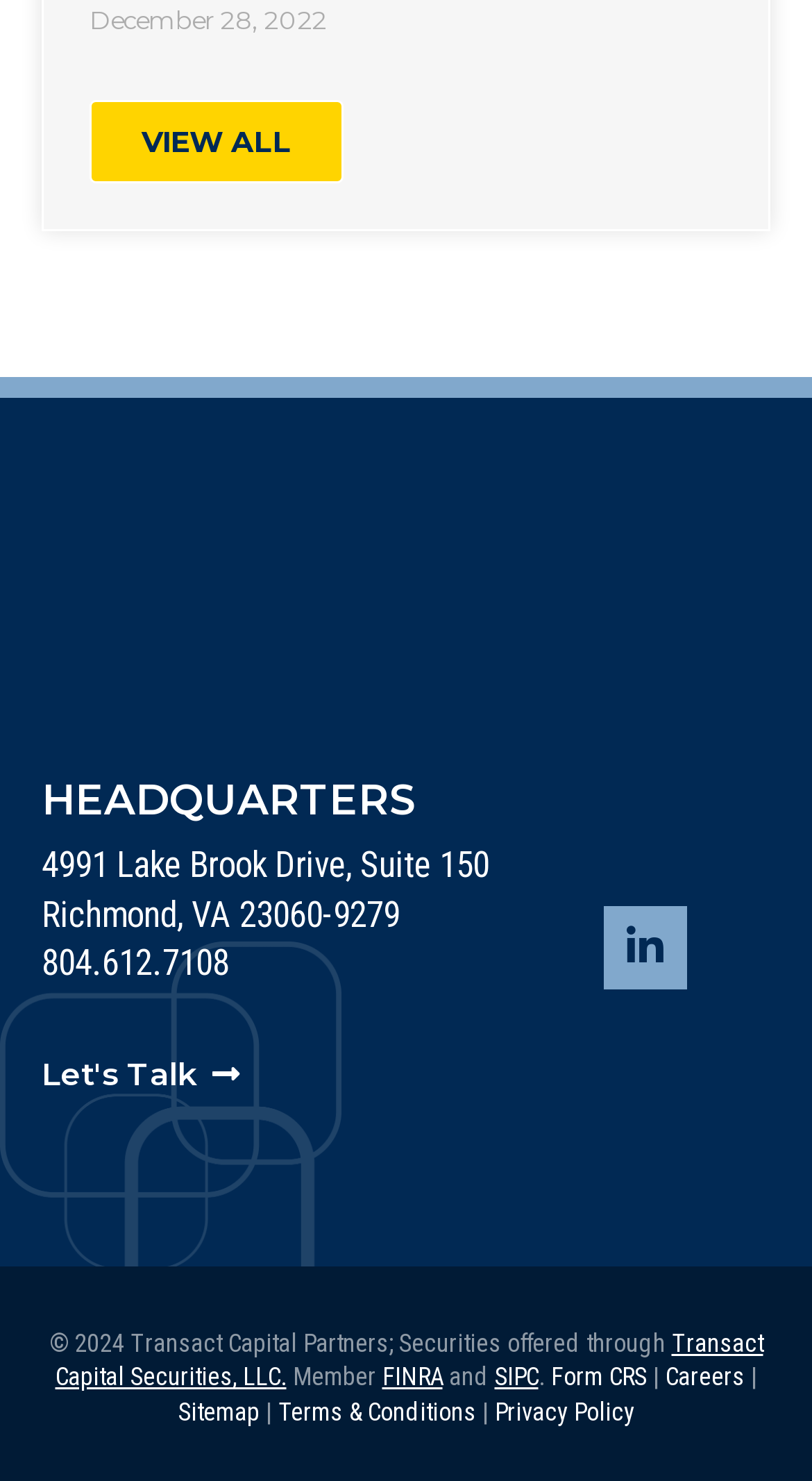Based on the image, provide a detailed response to the question:
What is the link at the bottom of the webpage that starts with 'Form'?

The link is displayed at the bottom of the webpage, in a link element with a bounding box coordinate of [0.678, 0.92, 0.796, 0.94].